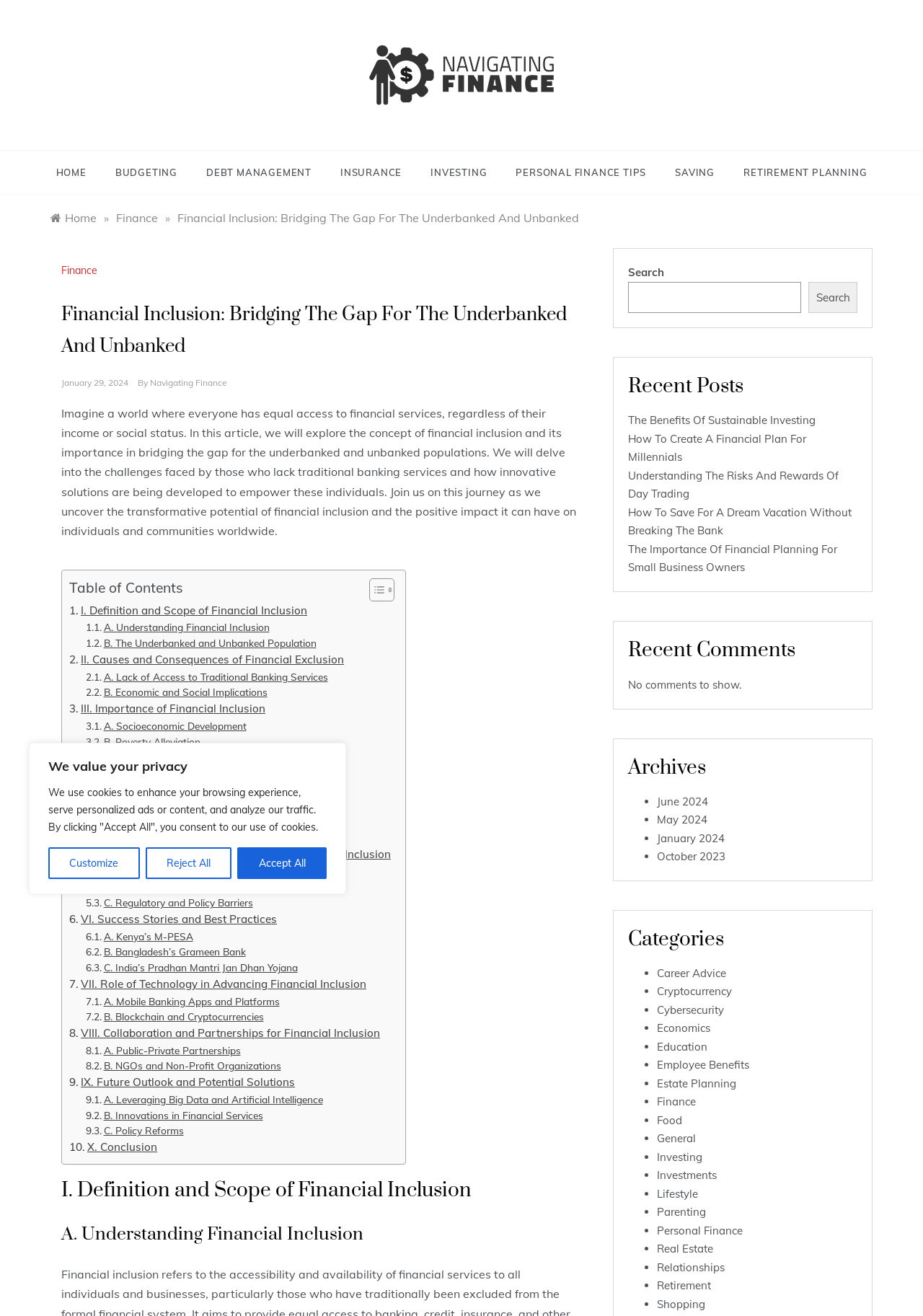Look at the image and answer the question in detail:
What is the purpose of the 'Toggle Table of Content' button?

The 'Toggle Table of Content' button is located next to the 'Table of Contents' heading, and its purpose is to allow the user to show or hide the table of contents, which provides an overview of the article's structure and allows the user to navigate to specific sections.